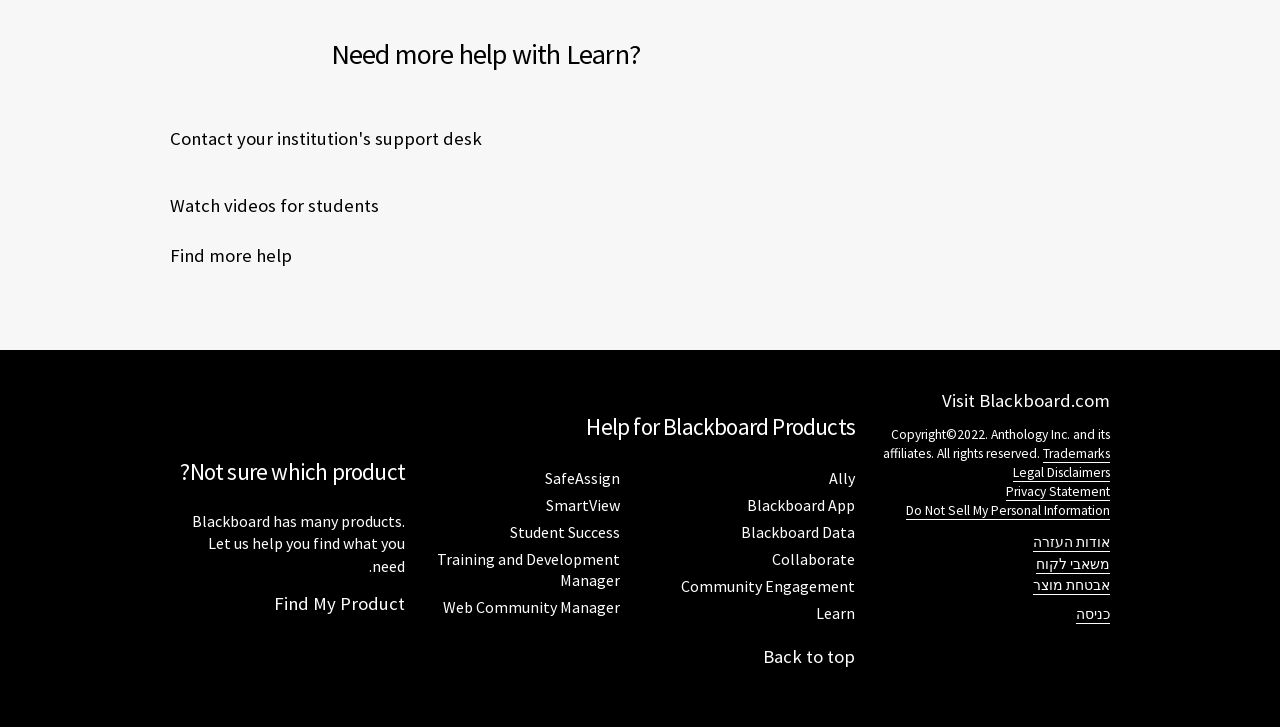What language is the 'אודות העזרה' link in?
Based on the visual content, answer with a single word or a brief phrase.

Hebrew